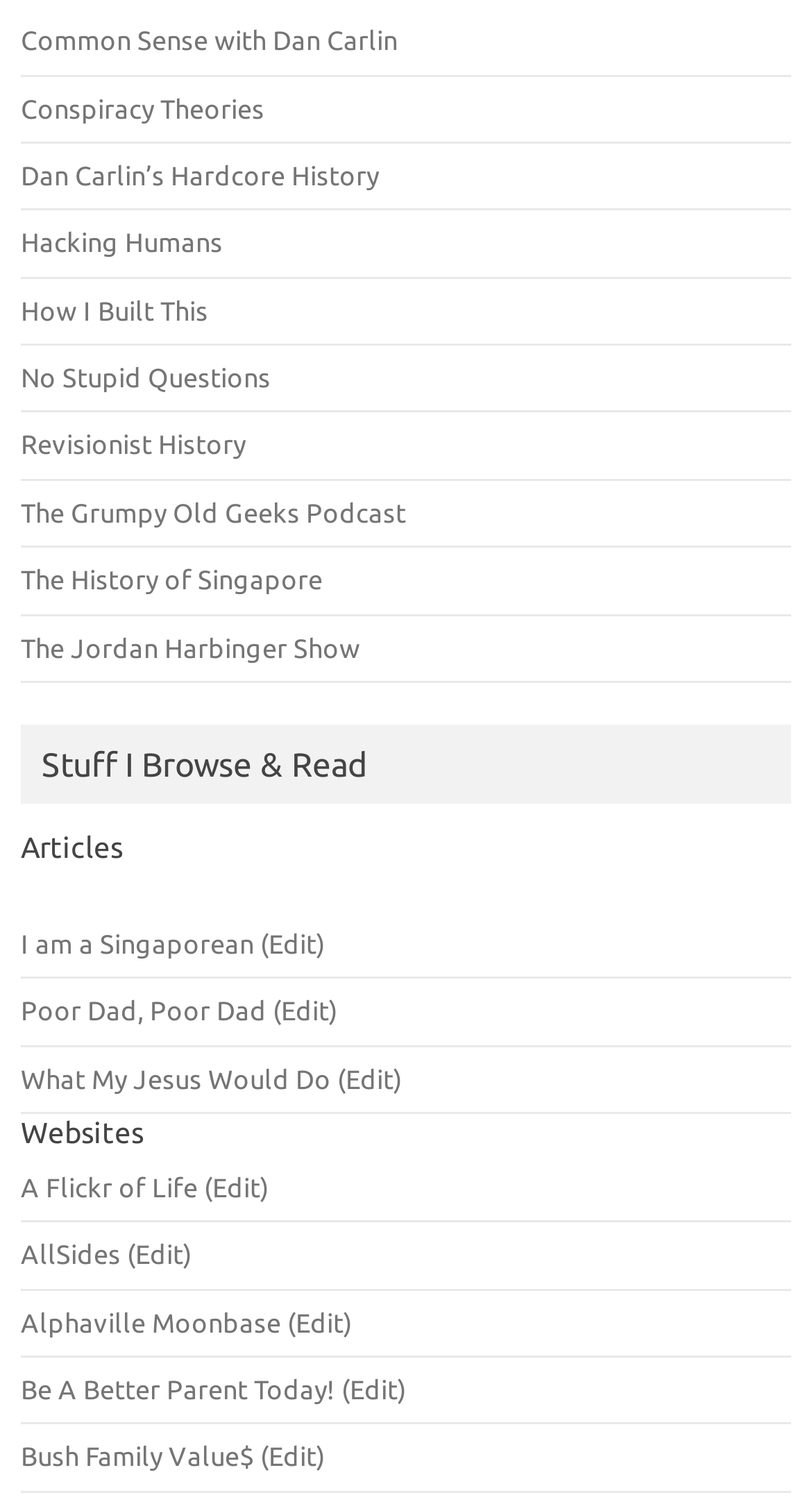Determine the bounding box coordinates of the element's region needed to click to follow the instruction: "Check out the Hardcore History podcast". Provide these coordinates as four float numbers between 0 and 1, formatted as [left, top, right, bottom].

[0.026, 0.106, 0.467, 0.125]